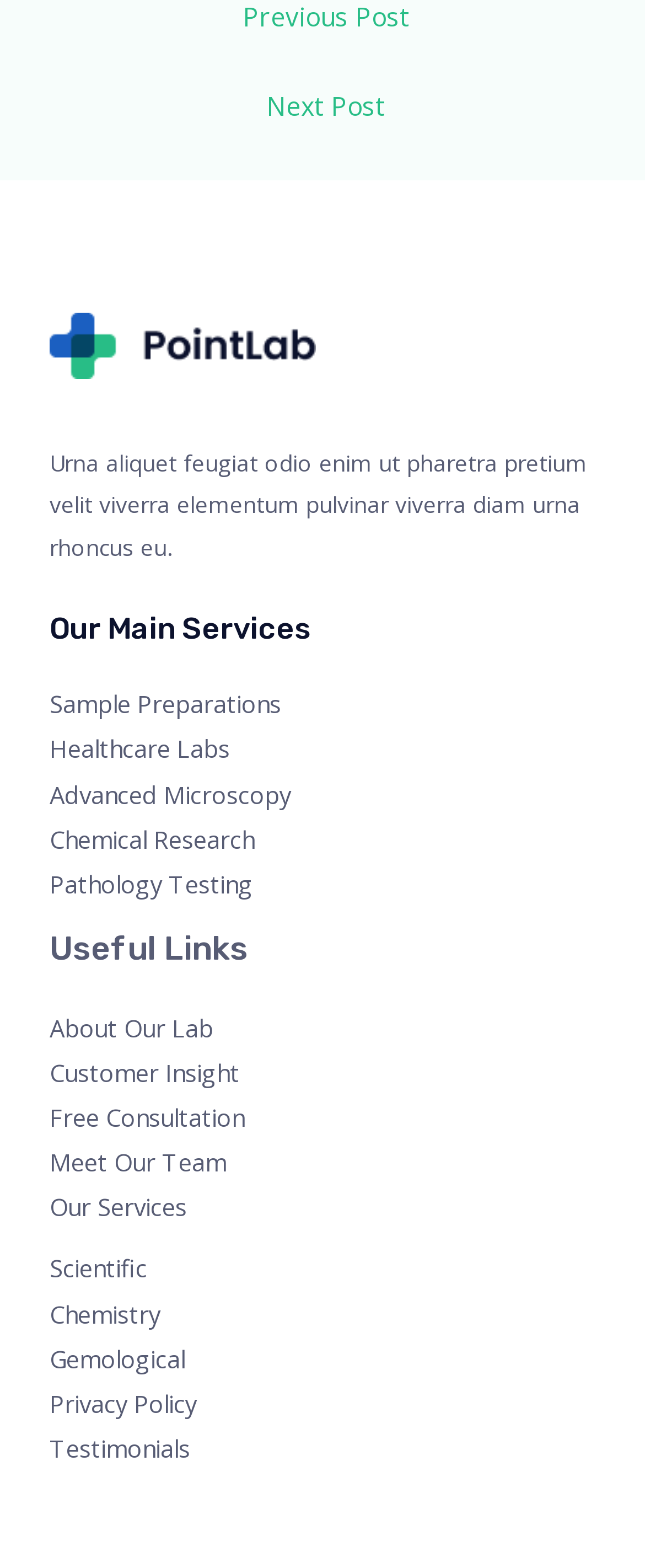Determine the bounding box coordinates of the clickable region to carry out the instruction: "Visit WKNC 88.1 FM website".

None